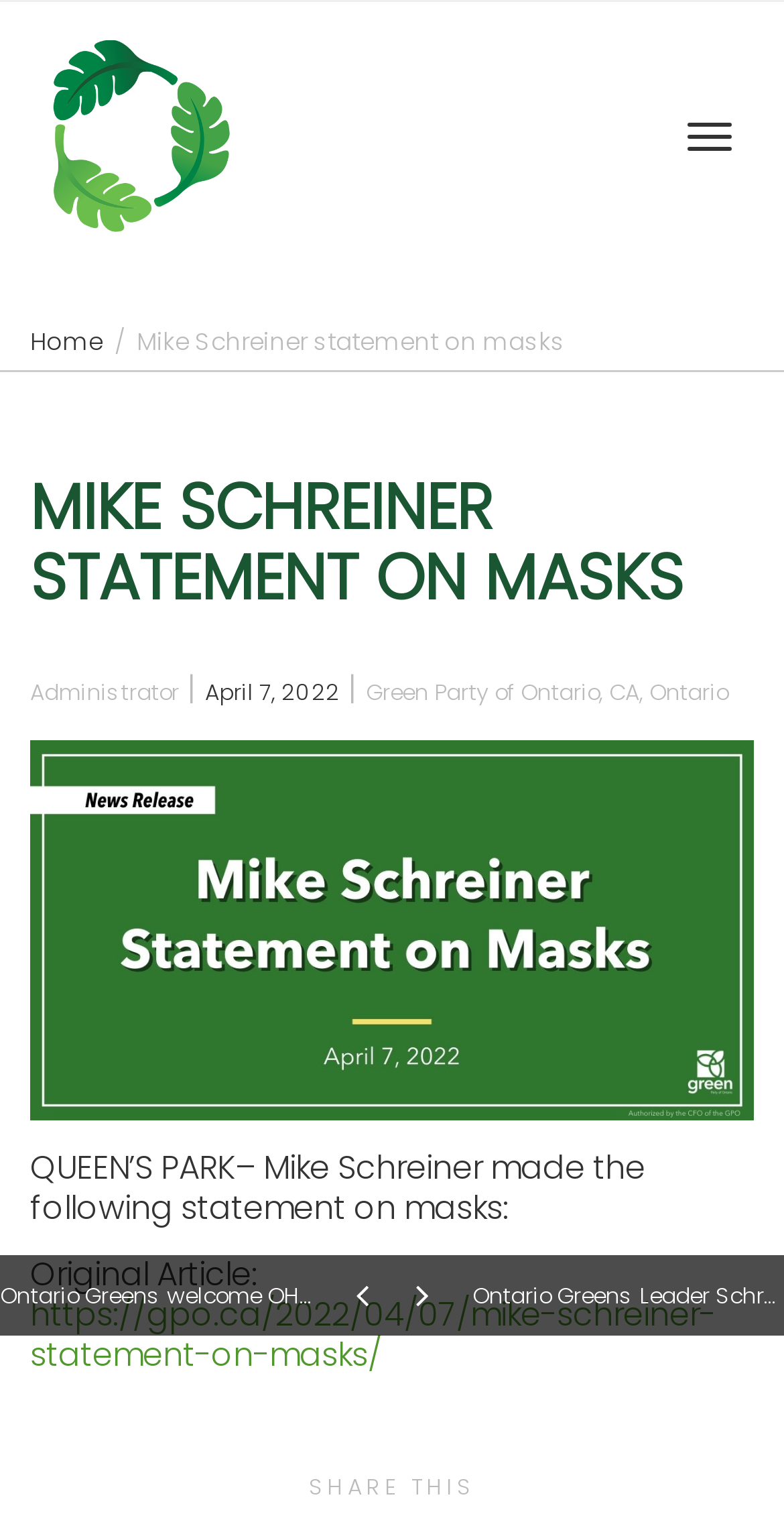What is the original article URL?
Answer the question with a single word or phrase by looking at the picture.

https://gpo.ca/2022/04/07/mike-schreiner-statement-on-masks/